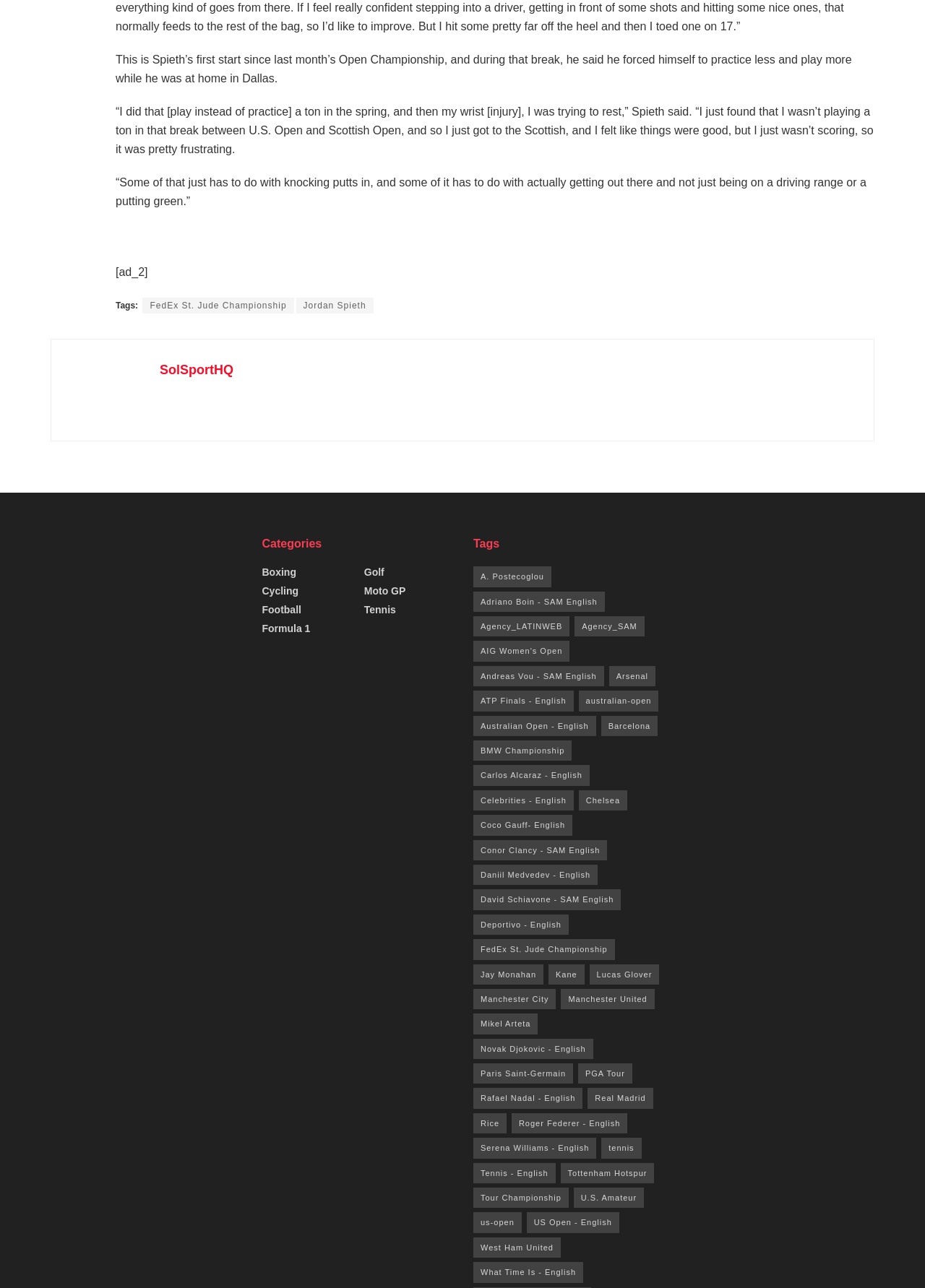Please identify the bounding box coordinates of the element's region that needs to be clicked to fulfill the following instruction: "Click on the link to Novak Djokovic - English". The bounding box coordinates should consist of four float numbers between 0 and 1, i.e., [left, top, right, bottom].

[0.512, 0.806, 0.641, 0.822]